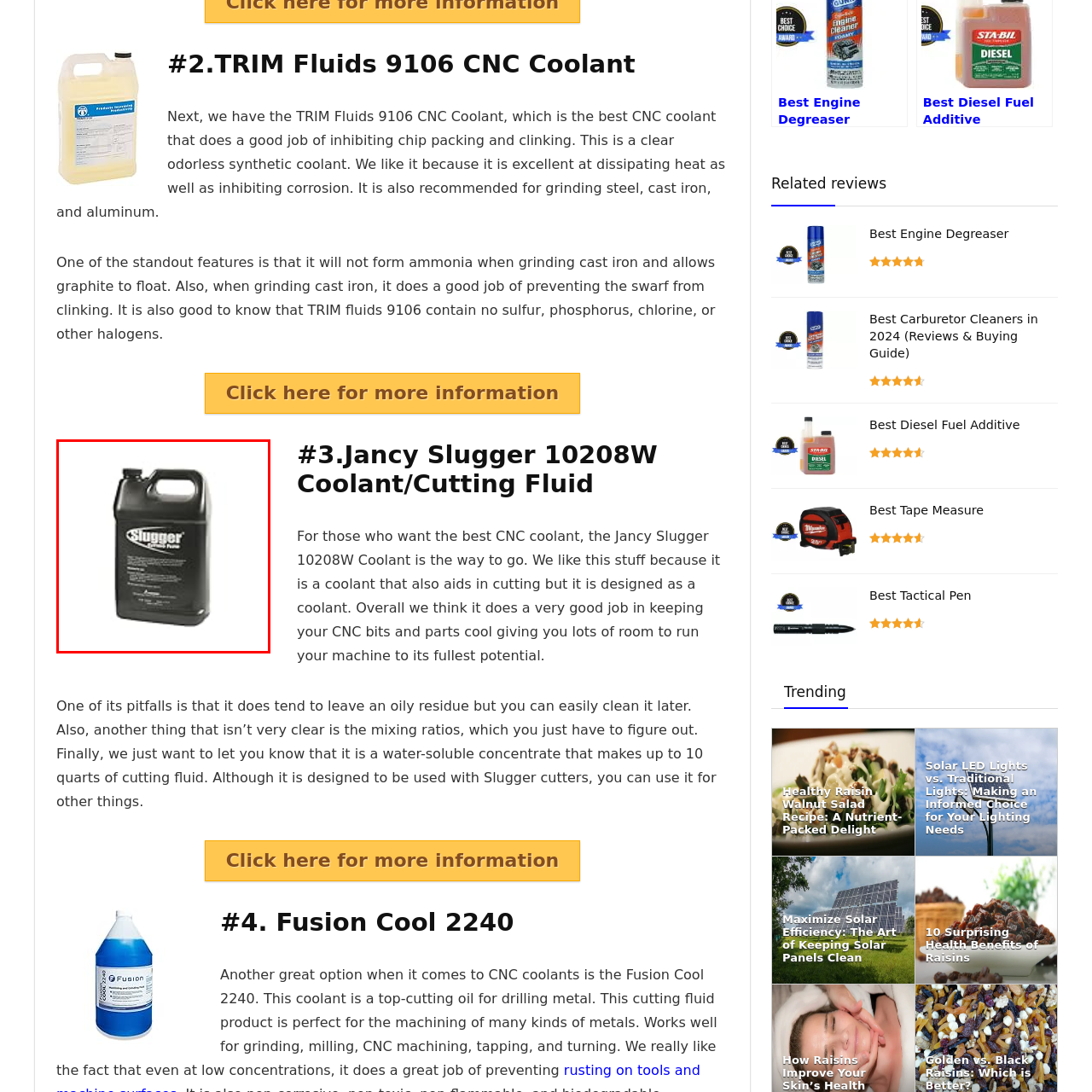View the image surrounded by the red border, What is the purpose of the coolant?
 Answer using a single word or phrase.

Cooling and cutting efficiency